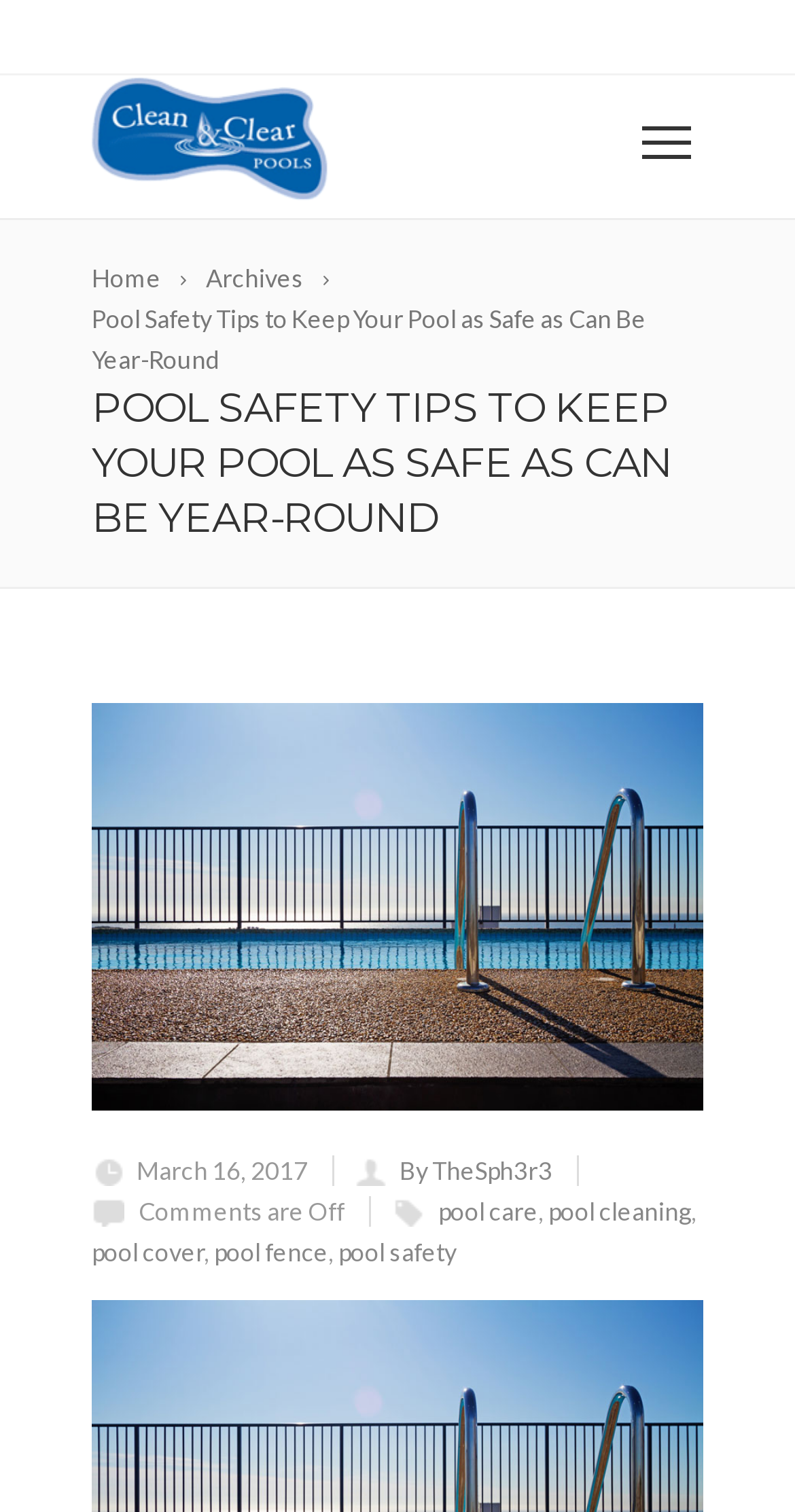Find the bounding box coordinates of the clickable area required to complete the following action: "click on pool fence".

[0.269, 0.818, 0.413, 0.838]